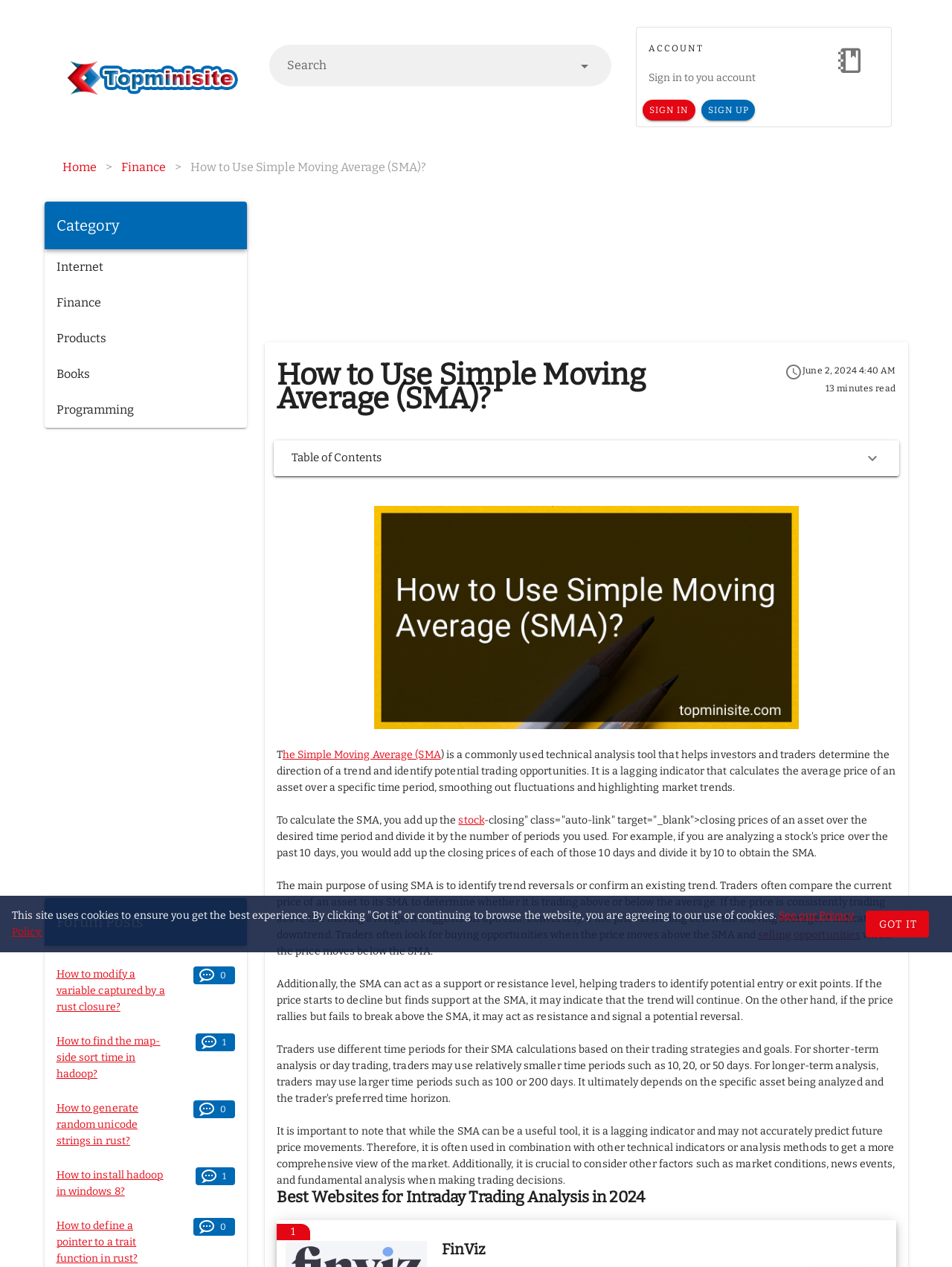Using the information in the image, give a comprehensive answer to the question: 
What is the significance of the SMA as a support or resistance level?

The SMA can act as a support or resistance level, helping traders to identify potential entry or exit points. If the price starts to decline but finds support at the SMA, it may indicate that the trend will continue. On the other hand, if the price rallies but fails to break above the SMA, it may act as resistance and signal a potential reversal.